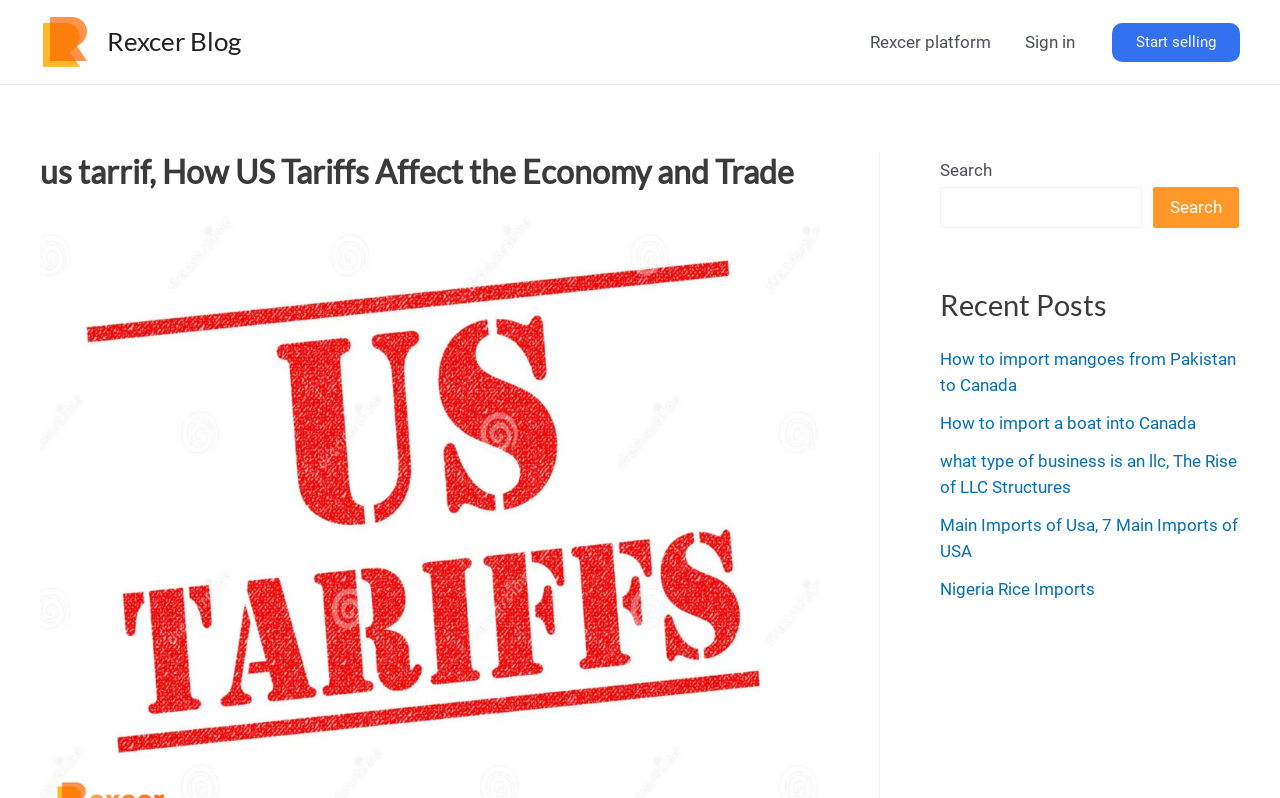Extract the bounding box coordinates of the UI element described: "parent_node: Search name="s"". Provide the coordinates in the format [left, top, right, bottom] with values ranging from 0 to 1.

[0.734, 0.234, 0.892, 0.285]